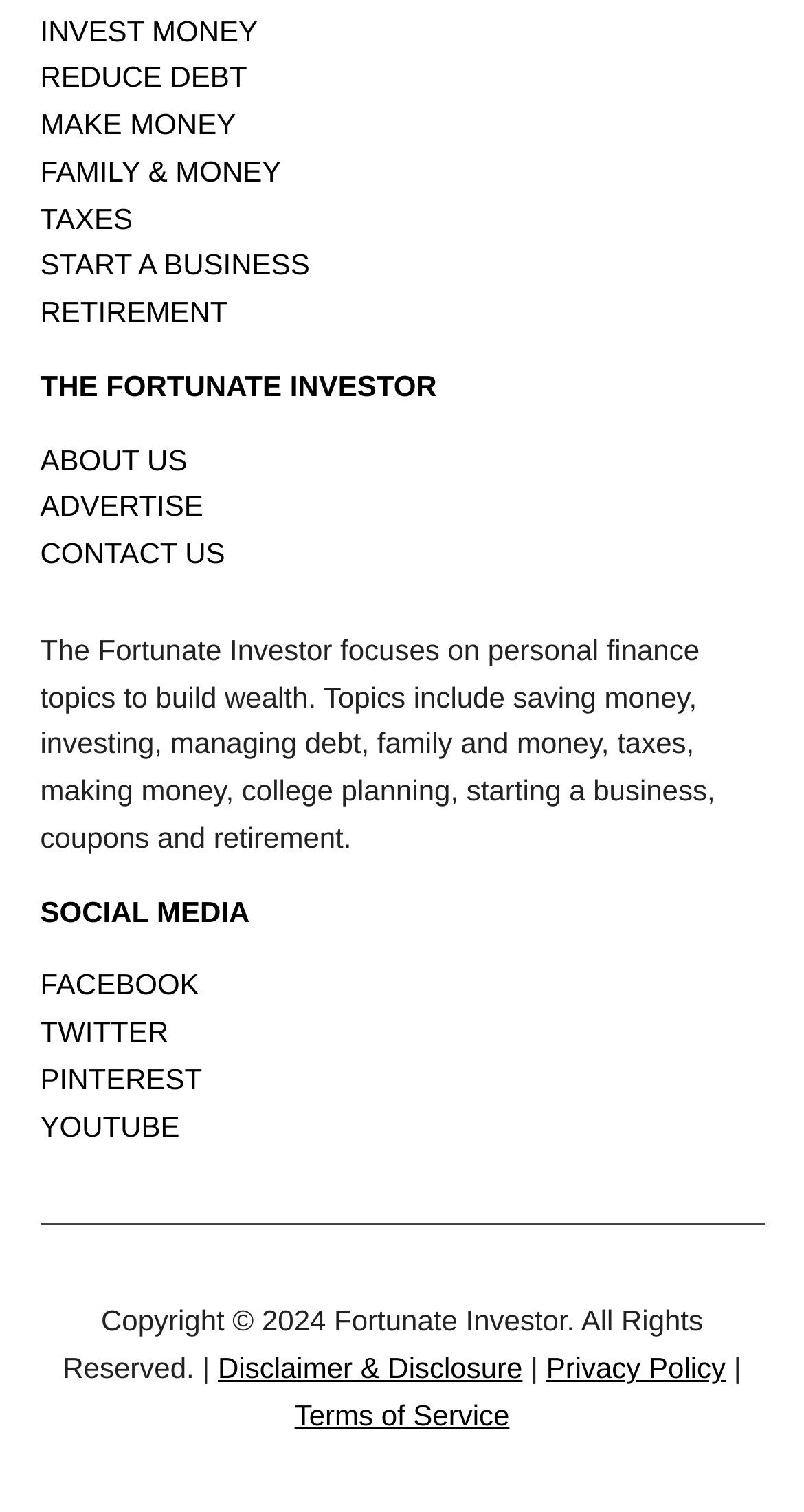What are the main topics of personal finance?
Using the information from the image, provide a comprehensive answer to the question.

Based on the links provided on the webpage, the main topics of personal finance include saving money, investing money, reducing debt, family and money, taxes, making money, starting a business, and retirement.